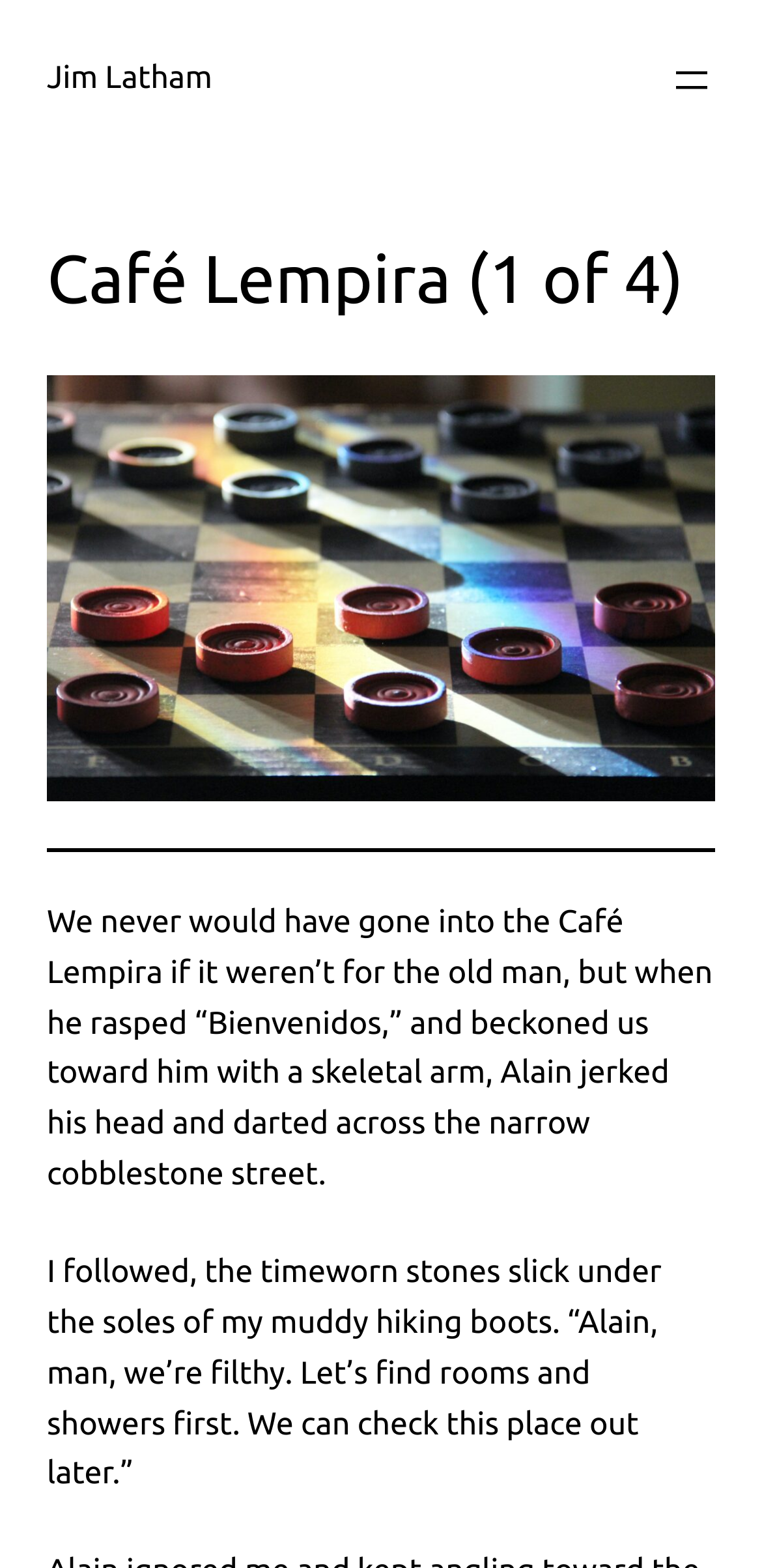Please provide the main heading of the webpage content.

Café Lempira (1 of 4)